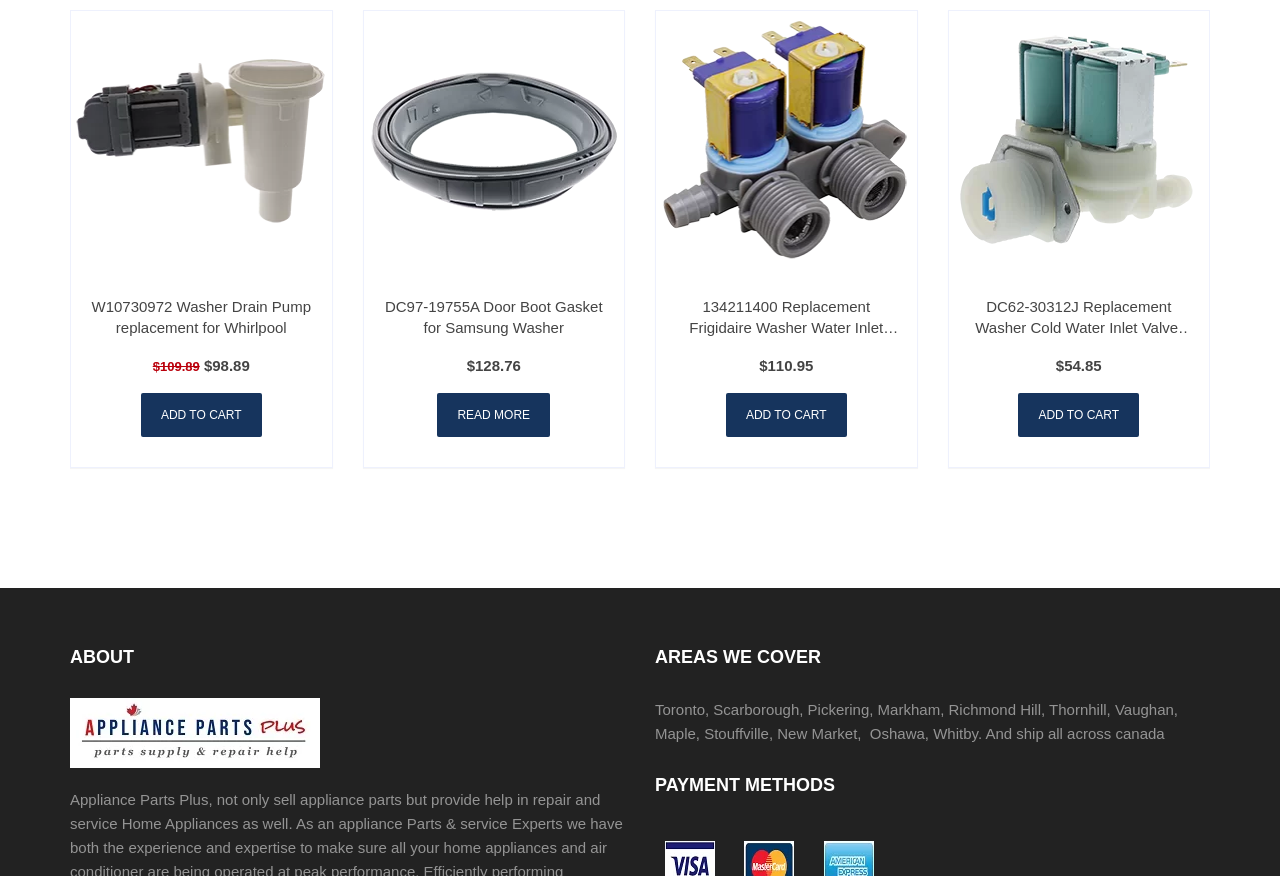Point out the bounding box coordinates of the section to click in order to follow this instruction: "Read more about 'DC97-19755A Door Boot Gasket for Samsung Washer'".

[0.342, 0.449, 0.43, 0.499]